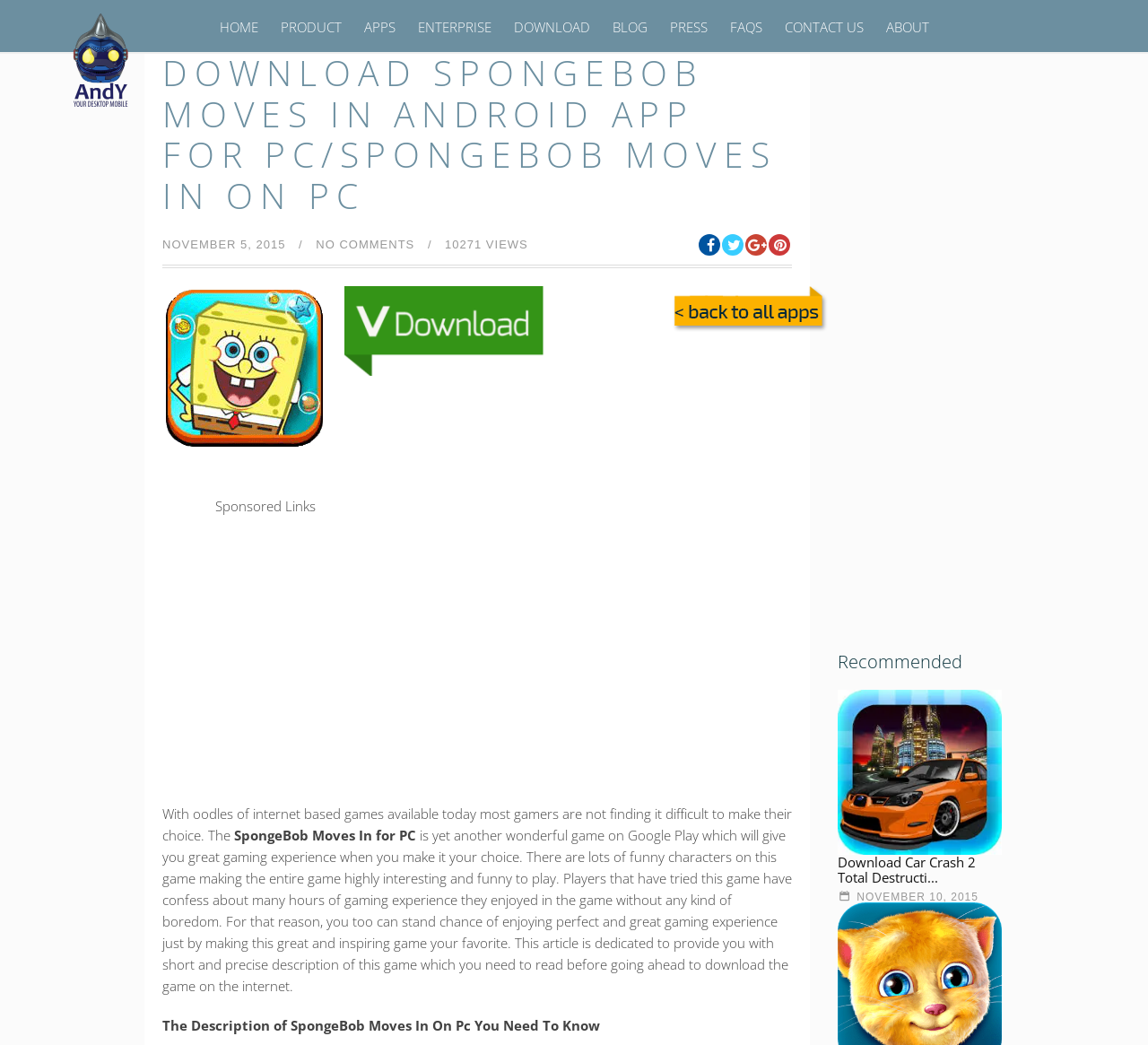Pinpoint the bounding box coordinates of the area that should be clicked to complete the following instruction: "Click the 'HOME' link". The coordinates must be given as four float numbers between 0 and 1, i.e., [left, top, right, bottom].

[0.191, 0.017, 0.225, 0.034]